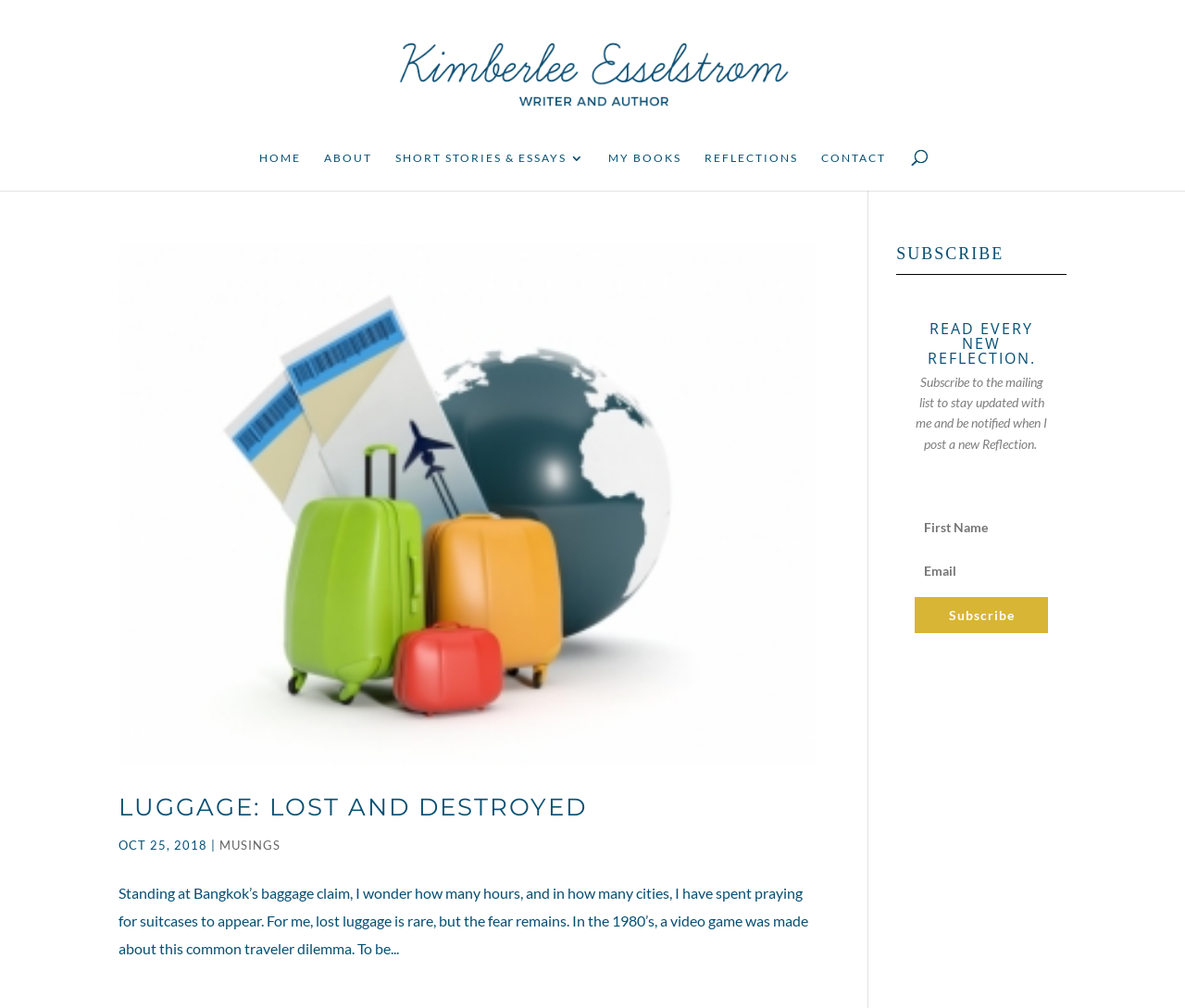Provide your answer to the question using just one word or phrase: What is the purpose of the textbox?

To enter email address